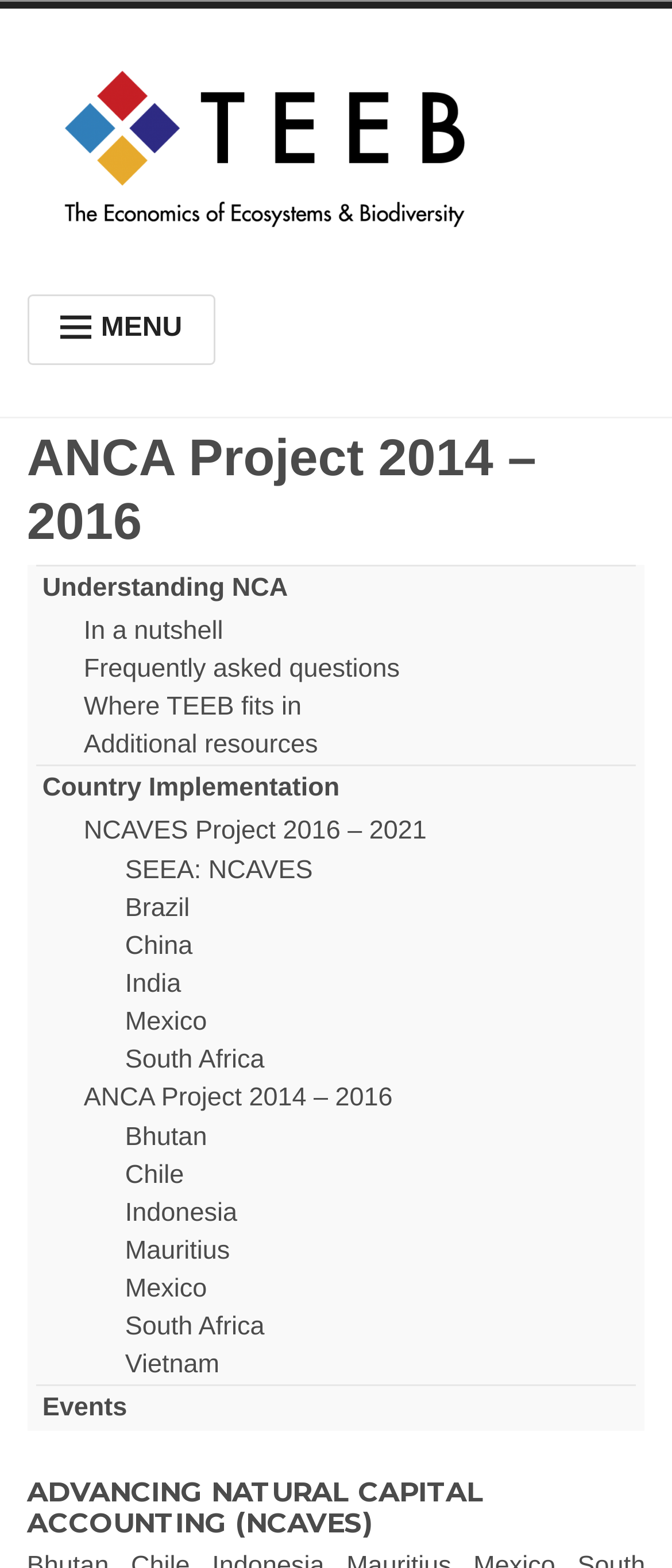Indicate the bounding box coordinates of the clickable region to achieve the following instruction: "Go to ABOUT page."

[0.077, 0.243, 0.226, 0.262]